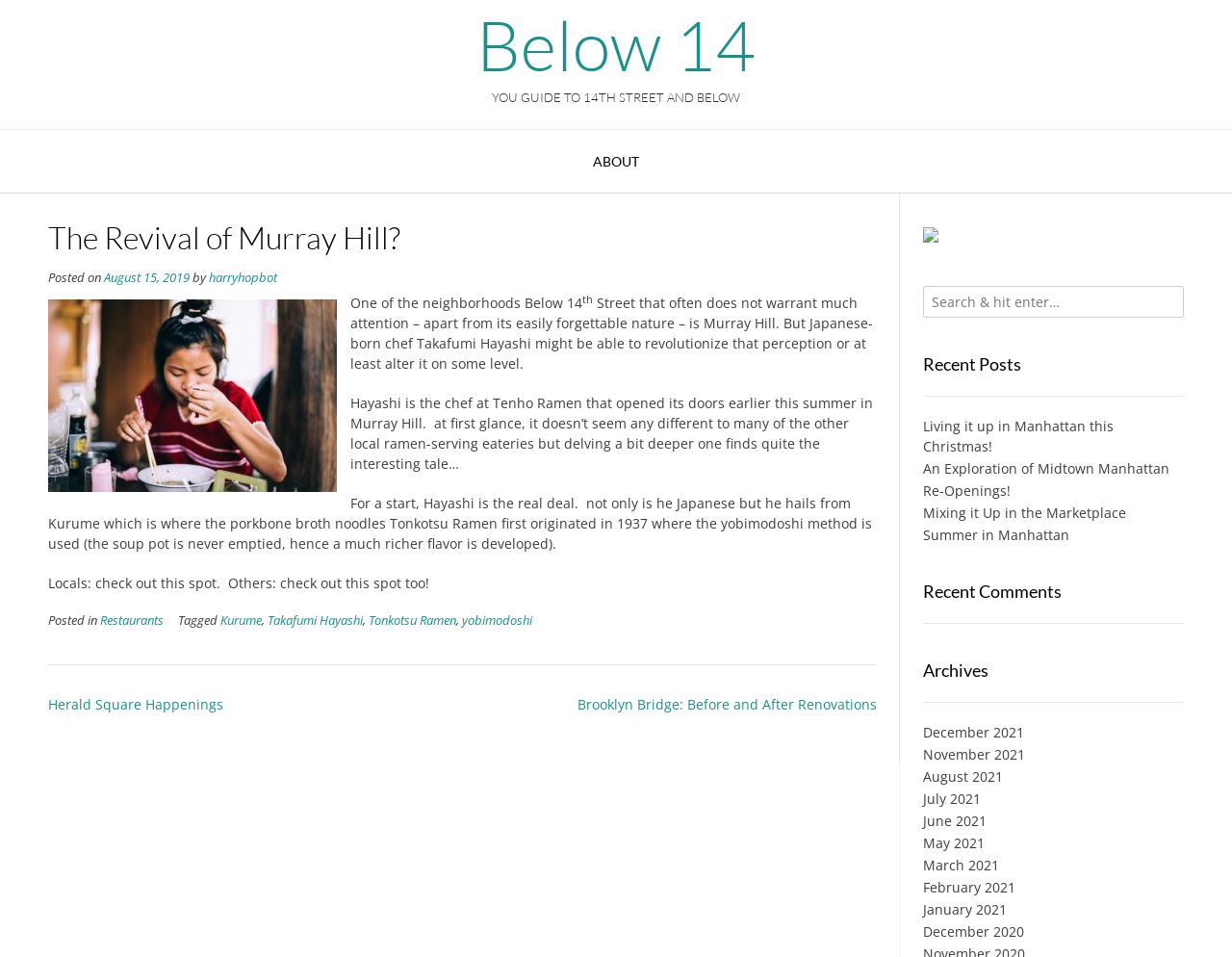What type of restaurant is Tenho Ramen?
Refer to the screenshot and answer in one word or phrase.

Ramen